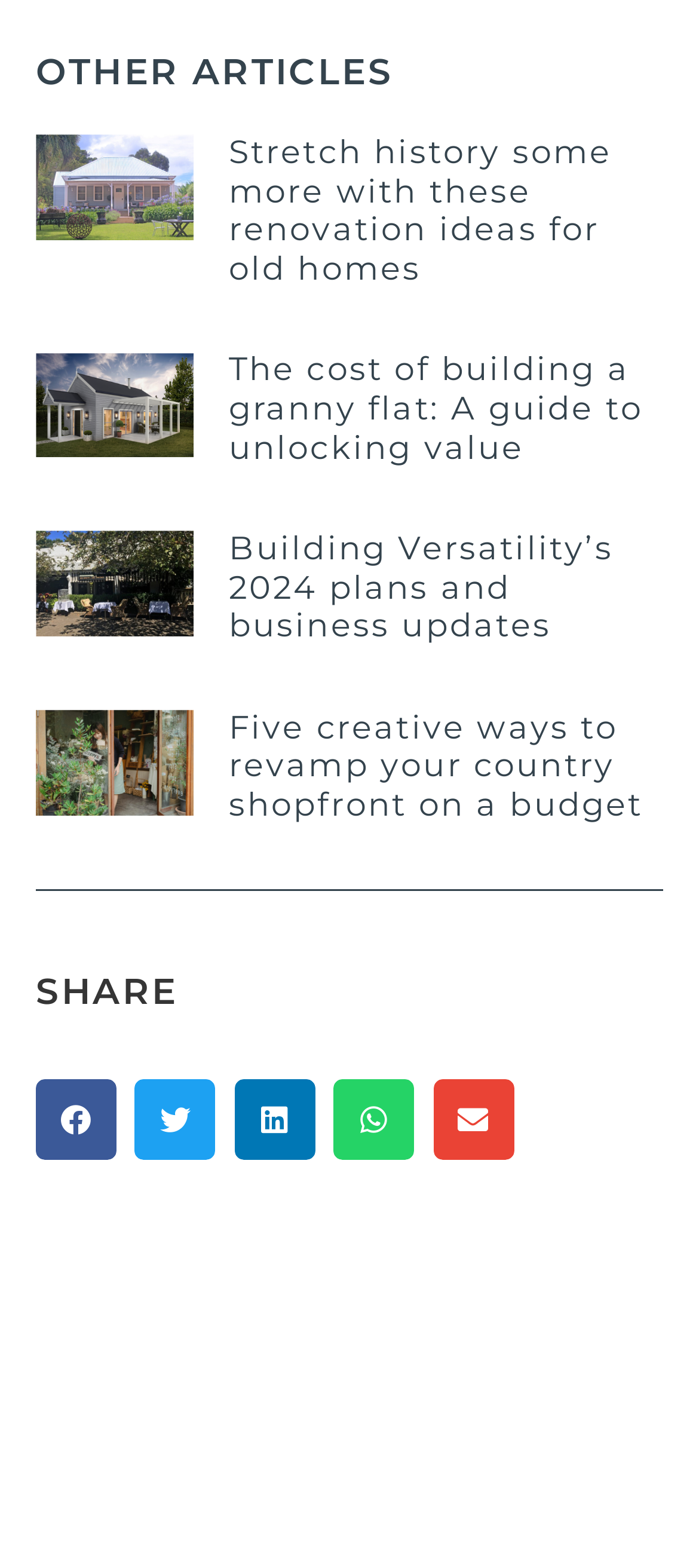How many articles are listed on the webpage?
Based on the image, provide a one-word or brief-phrase response.

4